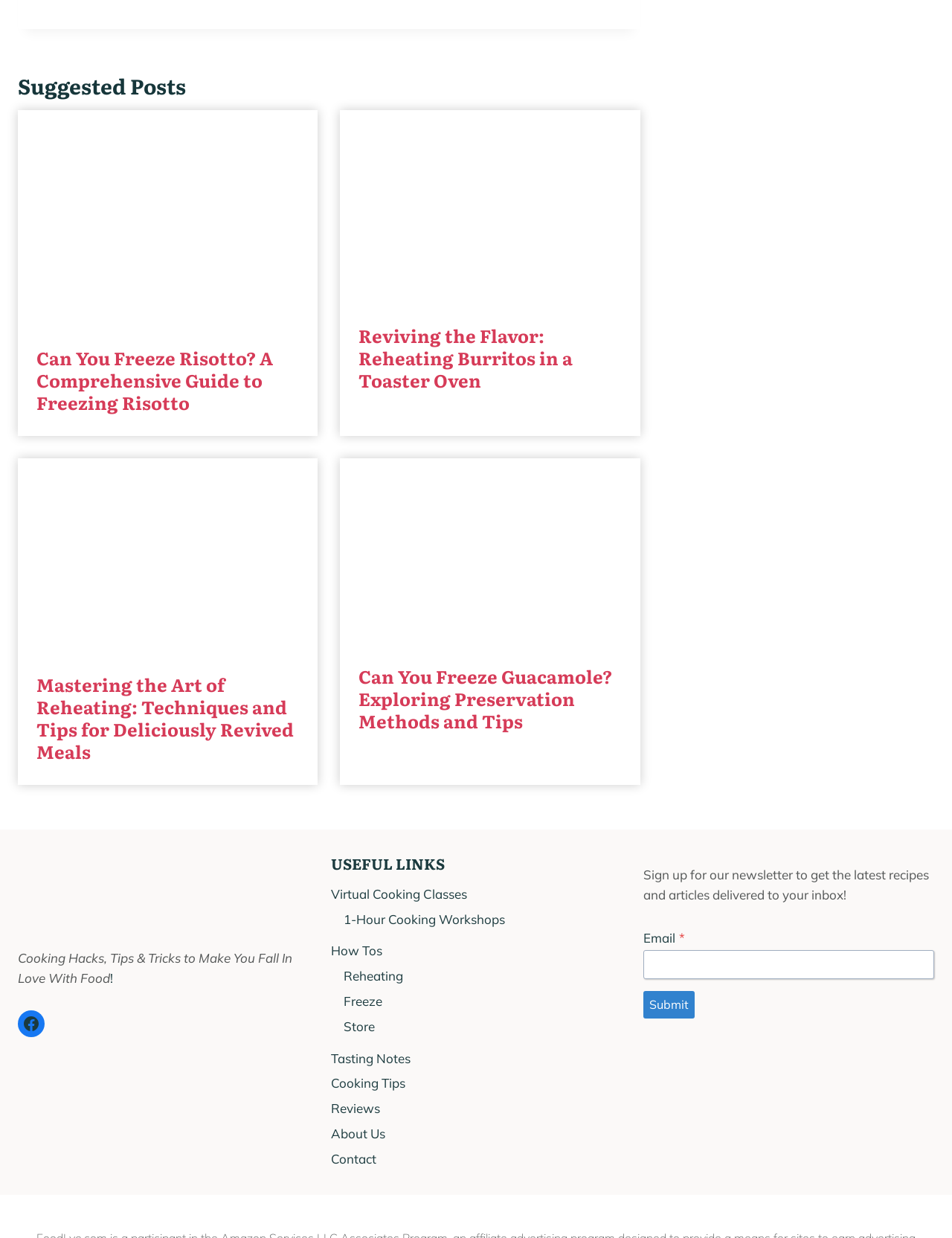Identify the bounding box coordinates for the element you need to click to achieve the following task: "Click on the 'Can You Freeze Risotto, reheat it and have it turn out to be delicious?' link". Provide the bounding box coordinates as four float numbers between 0 and 1, in the form [left, top, right, bottom].

[0.019, 0.089, 0.334, 0.268]